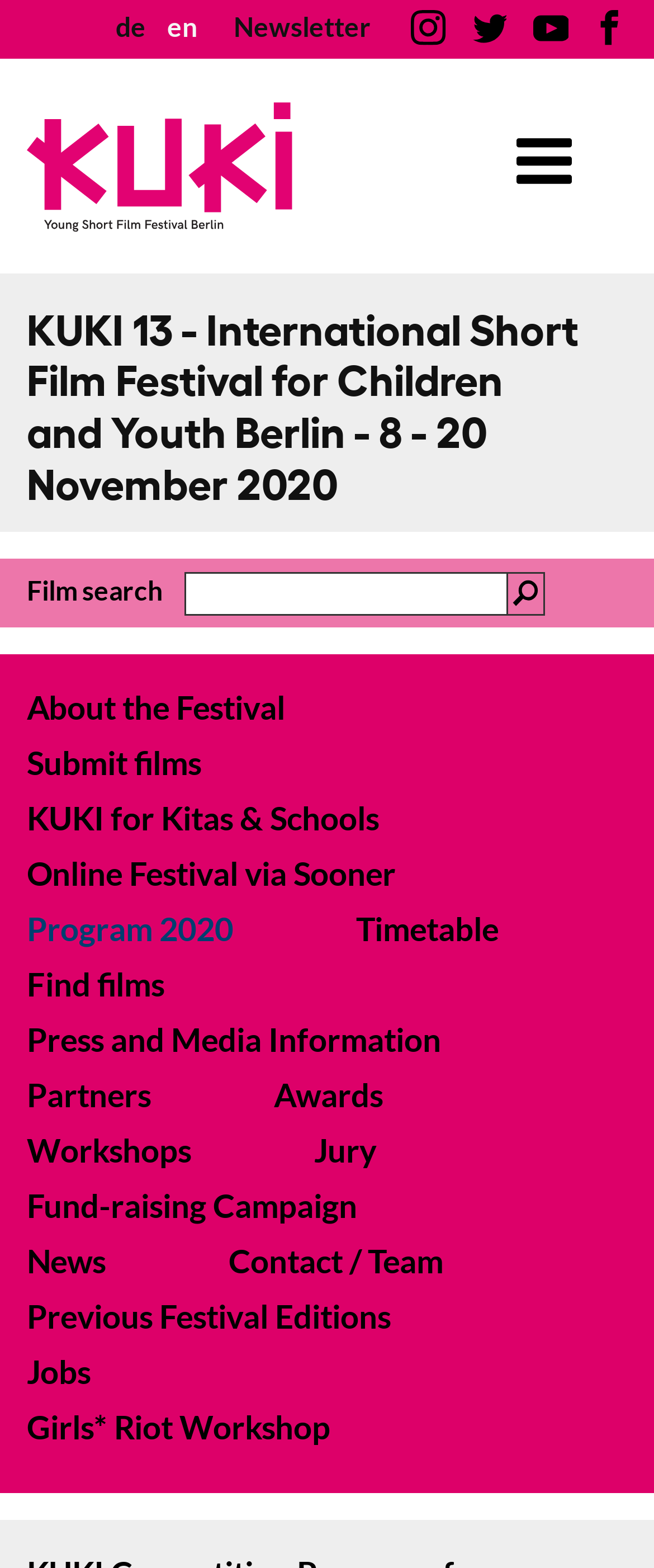Please reply with a single word or brief phrase to the question: 
What is the name of the festival?

KUKI Festival